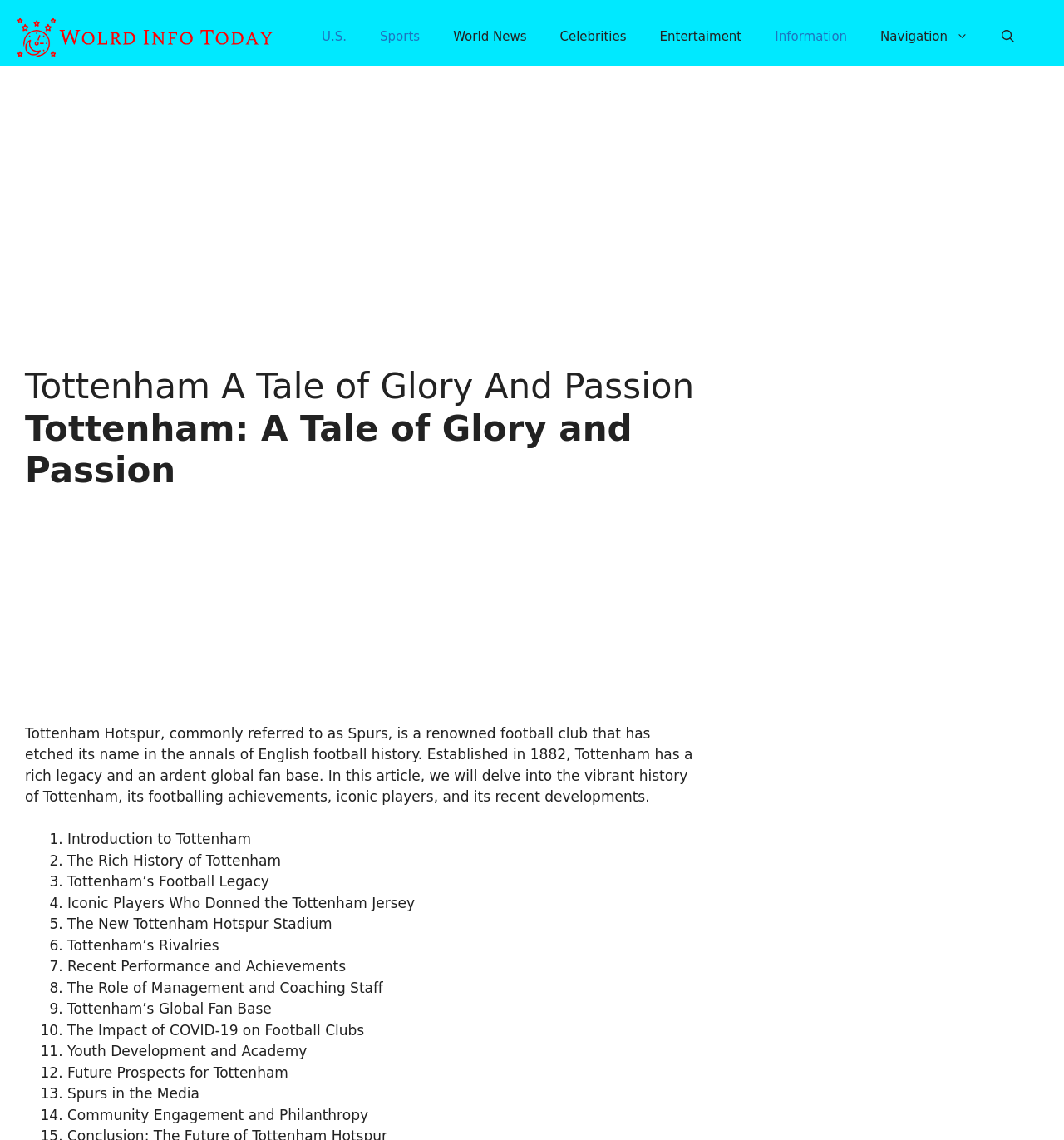What is the topic of the 6th point in the article?
Refer to the image and answer the question using a single word or phrase.

Tottenham’s Rivalries